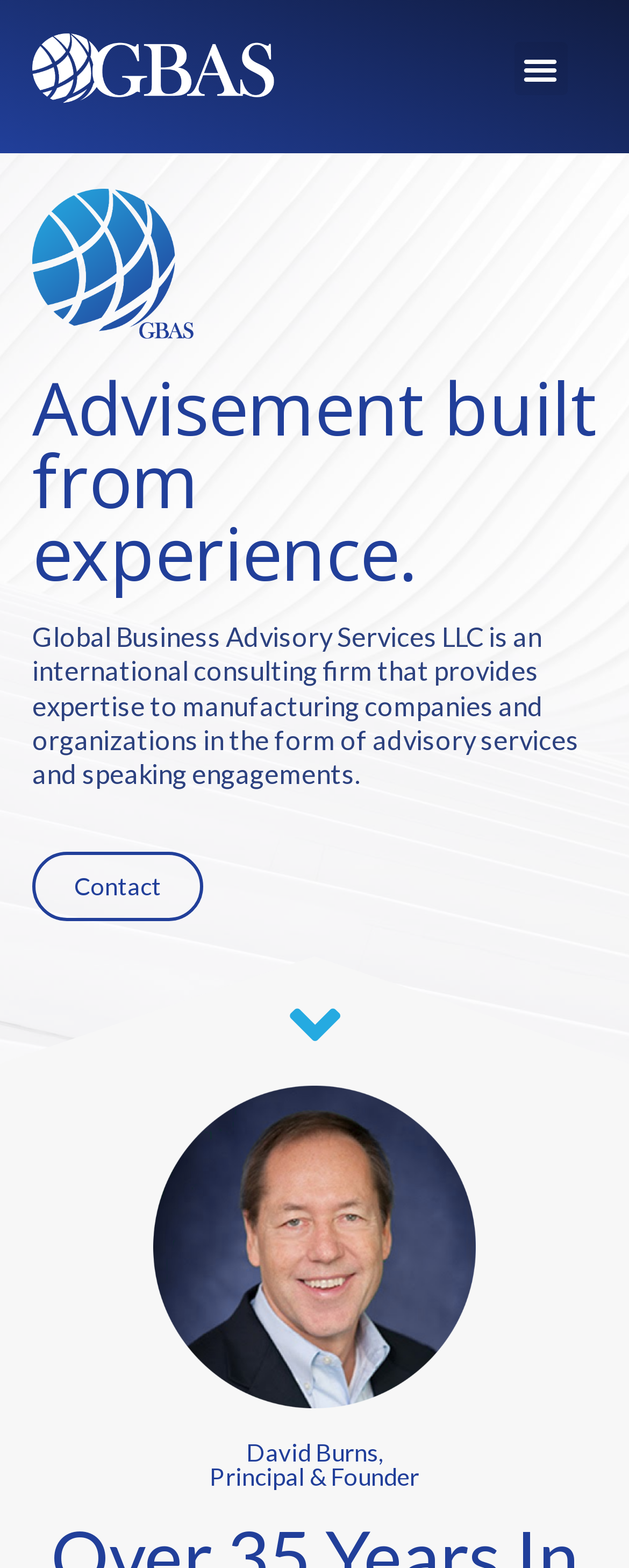Please provide a brief answer to the question using only one word or phrase: 
What is the role of David Burns?

Principal & Founder